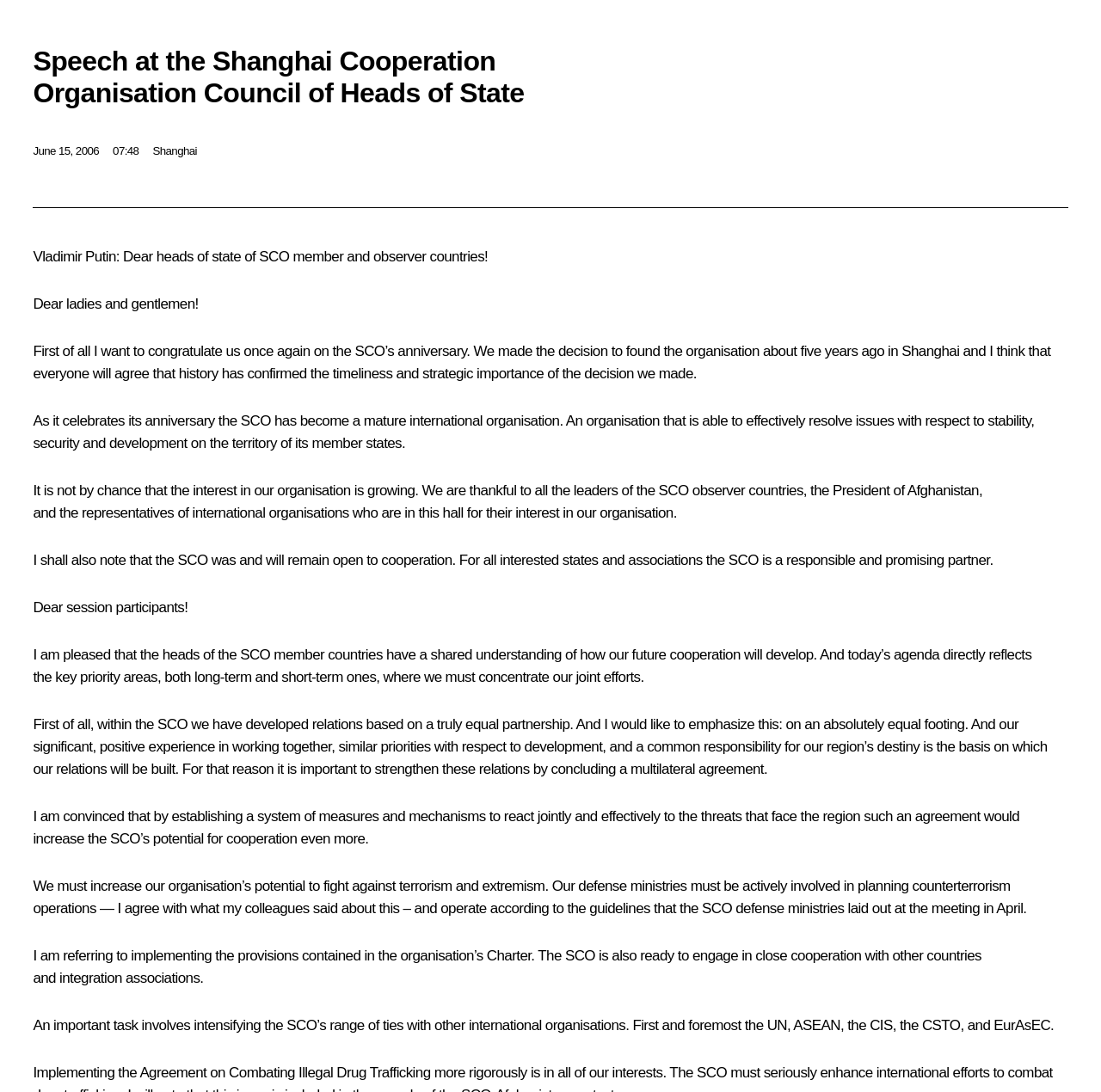Generate a comprehensive description of the webpage.

This webpage appears to be a transcript of a speech given by Vladimir Putin, the President of Russia, at the Shanghai Cooperation Organisation Council of Heads of State. 

At the top of the page, there is a heading that reads "Speech at the Shanghai Cooperation Organisation Council of Heads of State" followed by a time stamp "June 15, 2006 07:48" and the location "Shanghai". 

Below the heading, there is a series of paragraphs containing the speech transcript. The speech is divided into several sections, with Putin addressing different topics such as the anniversary of the SCO, its growing importance, and its role in promoting stability, security, and development in the region. 

Throughout the speech, Putin emphasizes the importance of cooperation and equal partnership among SCO member countries, and highlights the need to strengthen relations by concluding a multilateral agreement. He also stresses the importance of fighting against terrorism and extremism, and engaging in close cooperation with other countries and international organizations. 

There are no images on the page, and the layout is primarily composed of text, with a clear hierarchy of headings and paragraphs. The text is organized in a logical and easy-to-follow manner, making it easy to read and understand the content of the speech.